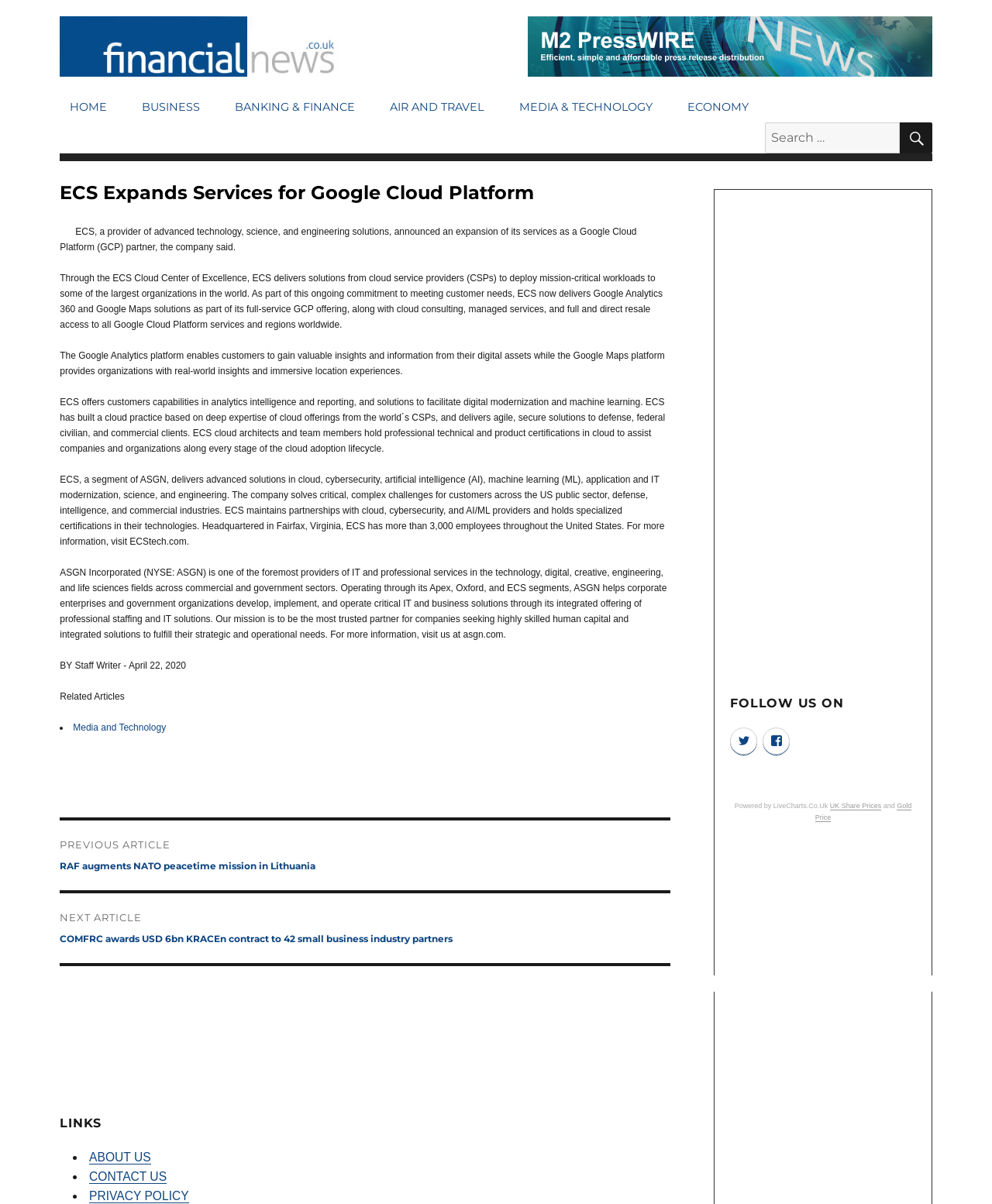Provide a thorough description of the webpage's content and layout.

This webpage is about ECS expanding its services for Google Cloud Platform, as indicated by the title "ECS Expands Services for Google Cloud Platform – Financial News". At the top, there is a navigation menu with links to different sections, including "HOME", "BUSINESS", "BANKING & FINANCE", and more. To the right of the navigation menu, there is a search bar with a search button.

The main content of the webpage is an article about ECS's expansion of services for Google Cloud Platform. The article is divided into several paragraphs, with headings and static text describing the services offered by ECS, including Google Analytics 360 and Google Maps solutions. The article also mentions ECS's capabilities in analytics intelligence and reporting, and its cloud practice based on deep expertise of cloud offerings from various cloud service providers.

Below the article, there are links to related articles, including "Media and Technology". There is also a post navigation section with links to previous and next posts.

At the bottom of the webpage, there are several sections, including a "LINKS" section with links to "ABOUT US", "CONTACT US", and "PRIVACY POLICY". There is also a section with social media links, including Twitter and Facebook.

On the right side of the webpage, there is an advertisement iframe, and below it, a section with a heading "FOLLOW US ON" and social media links. There is also a section with a static text "Powered by LiveCharts.Co.Uk" and links to "UK Share Prices" and "Gold Price".